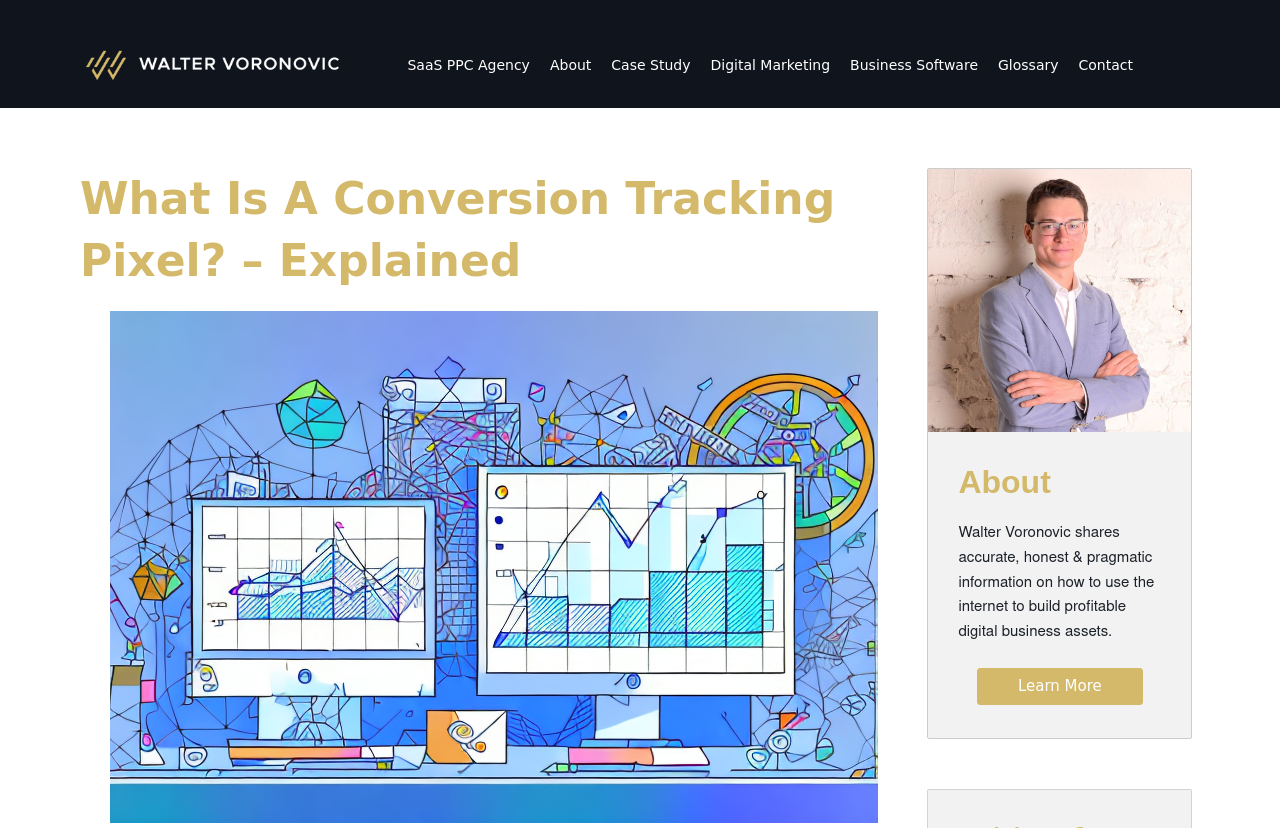What is the logo of the website?
Look at the webpage screenshot and answer the question with a detailed explanation.

I found the logo by looking at the top-left corner of the webpage, where I saw a link with the text 'waltervoronovic.com logo' and an image with the same description. This suggests that the logo of the website is indeed 'waltervoronovic.com'.